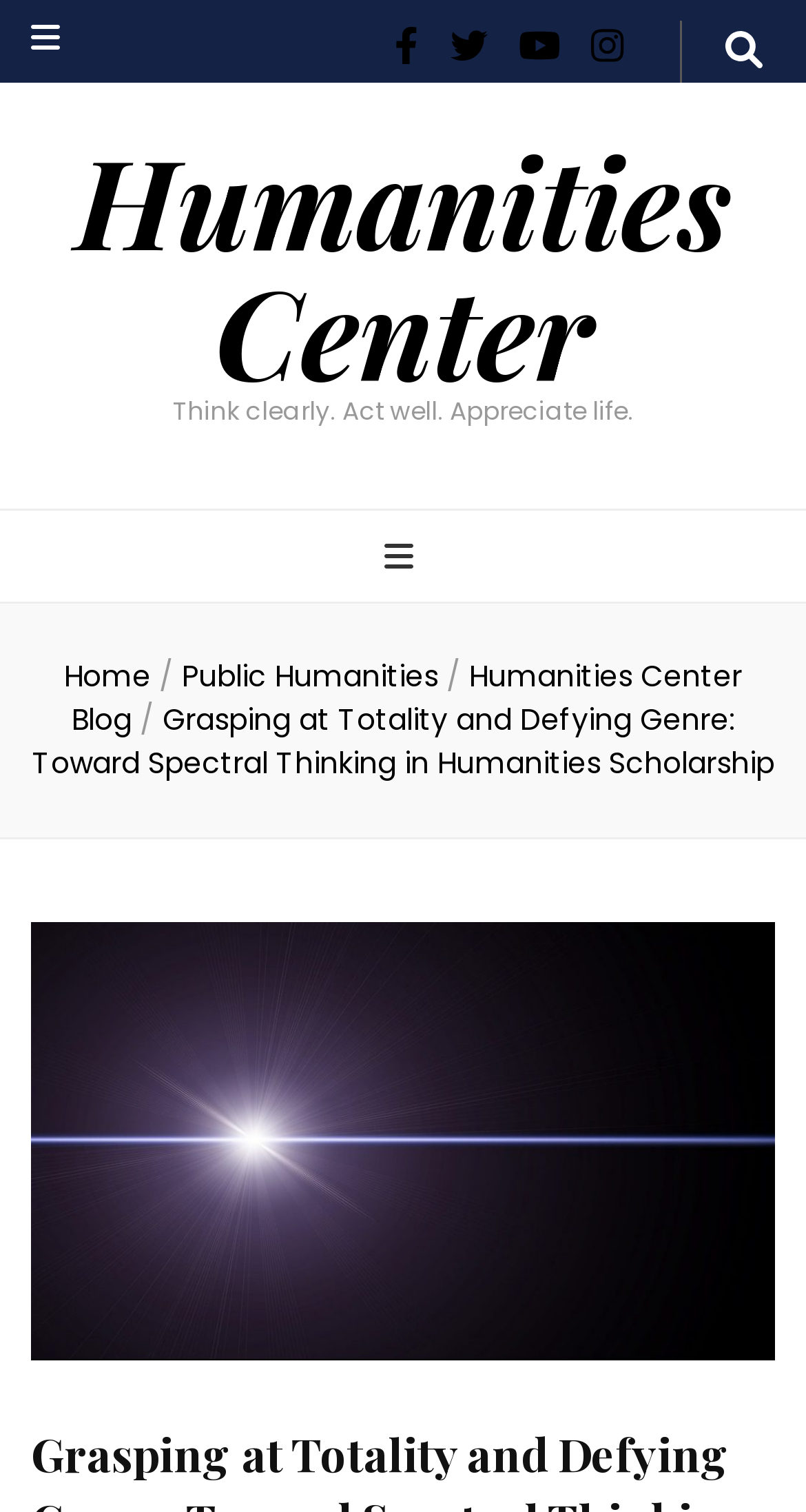Please answer the following question using a single word or phrase: 
What is the position of the 'search form toggle' button?

Top right